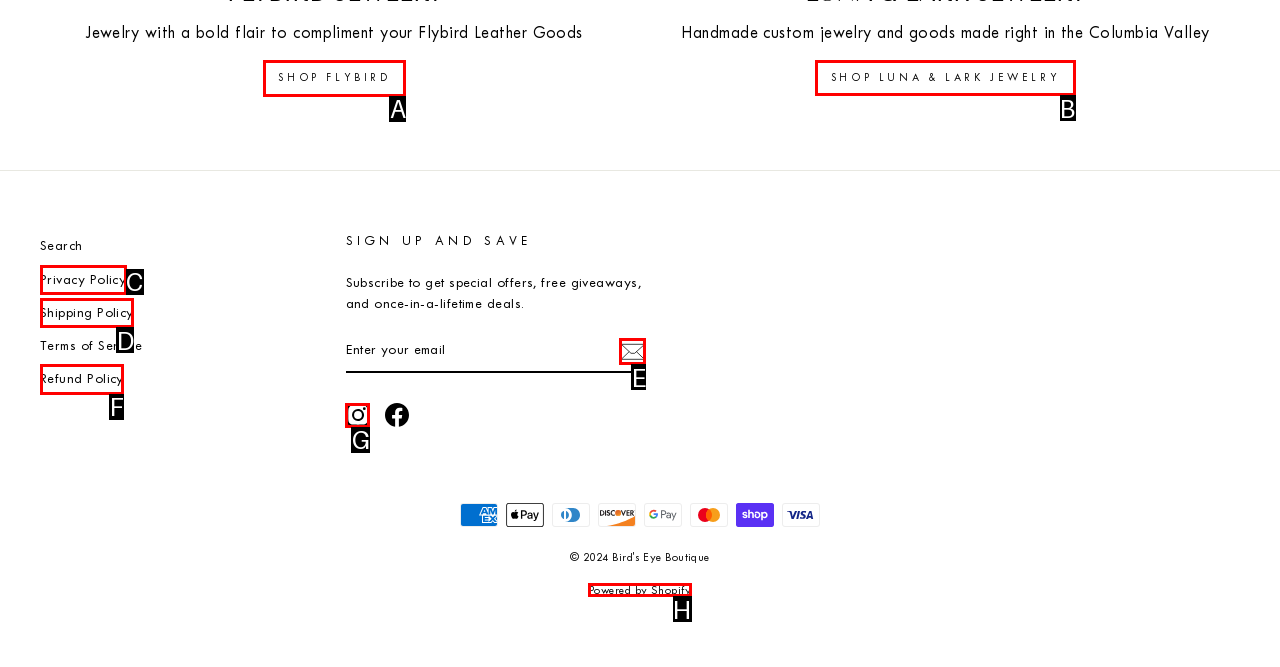Tell me which option I should click to complete the following task: Shop Flybird Answer with the option's letter from the given choices directly.

A